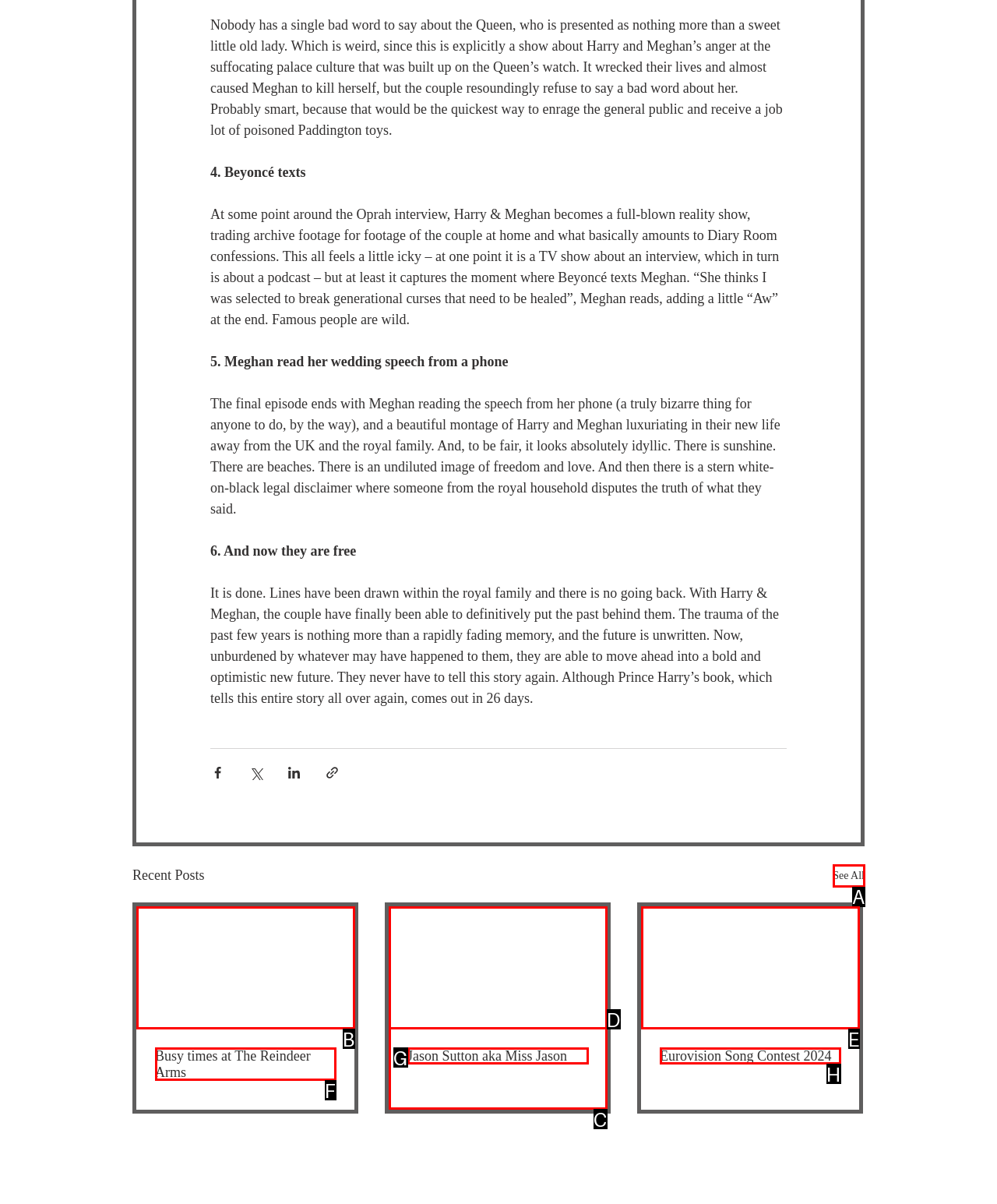Based on the element described as: Countries
Find and respond with the letter of the correct UI element.

None